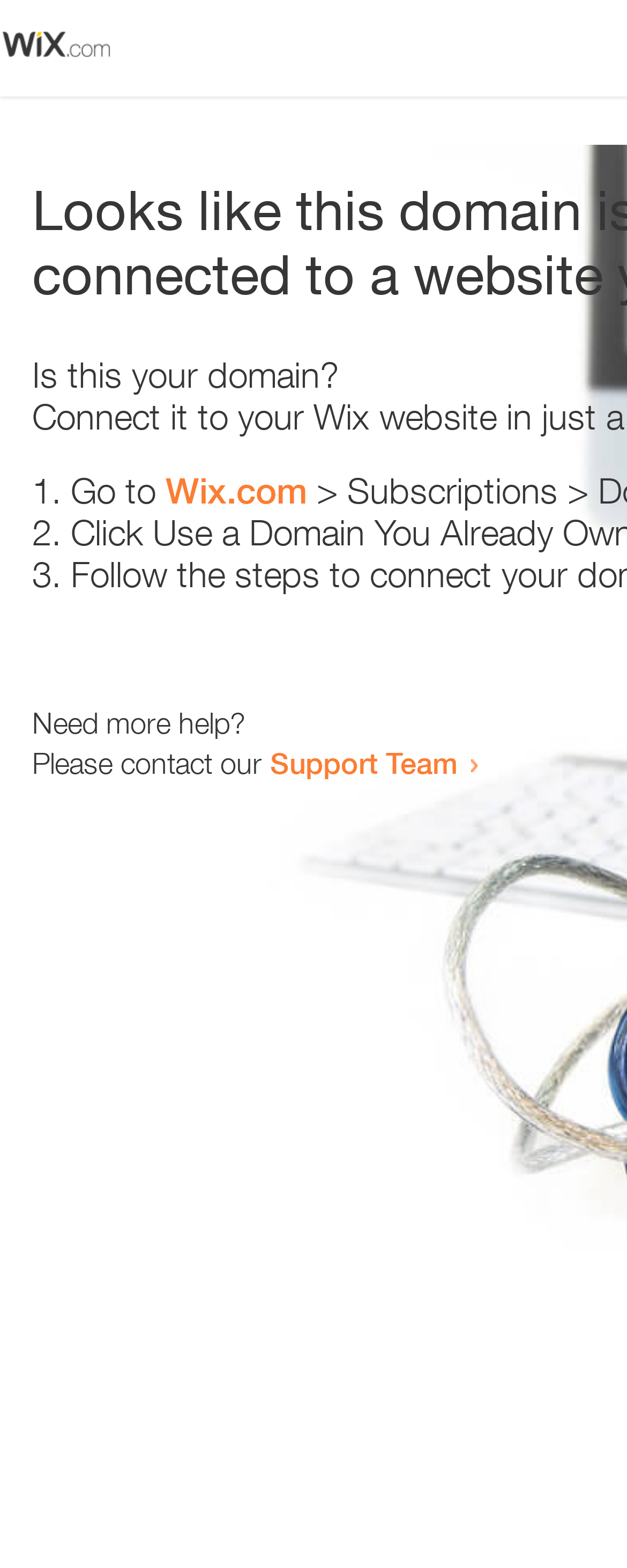Refer to the image and provide an in-depth answer to the question: 
Who can be contacted for more help?

The webpage provides a link to the 'Support Team' for users who need more help, indicating that they can be contacted for further assistance.